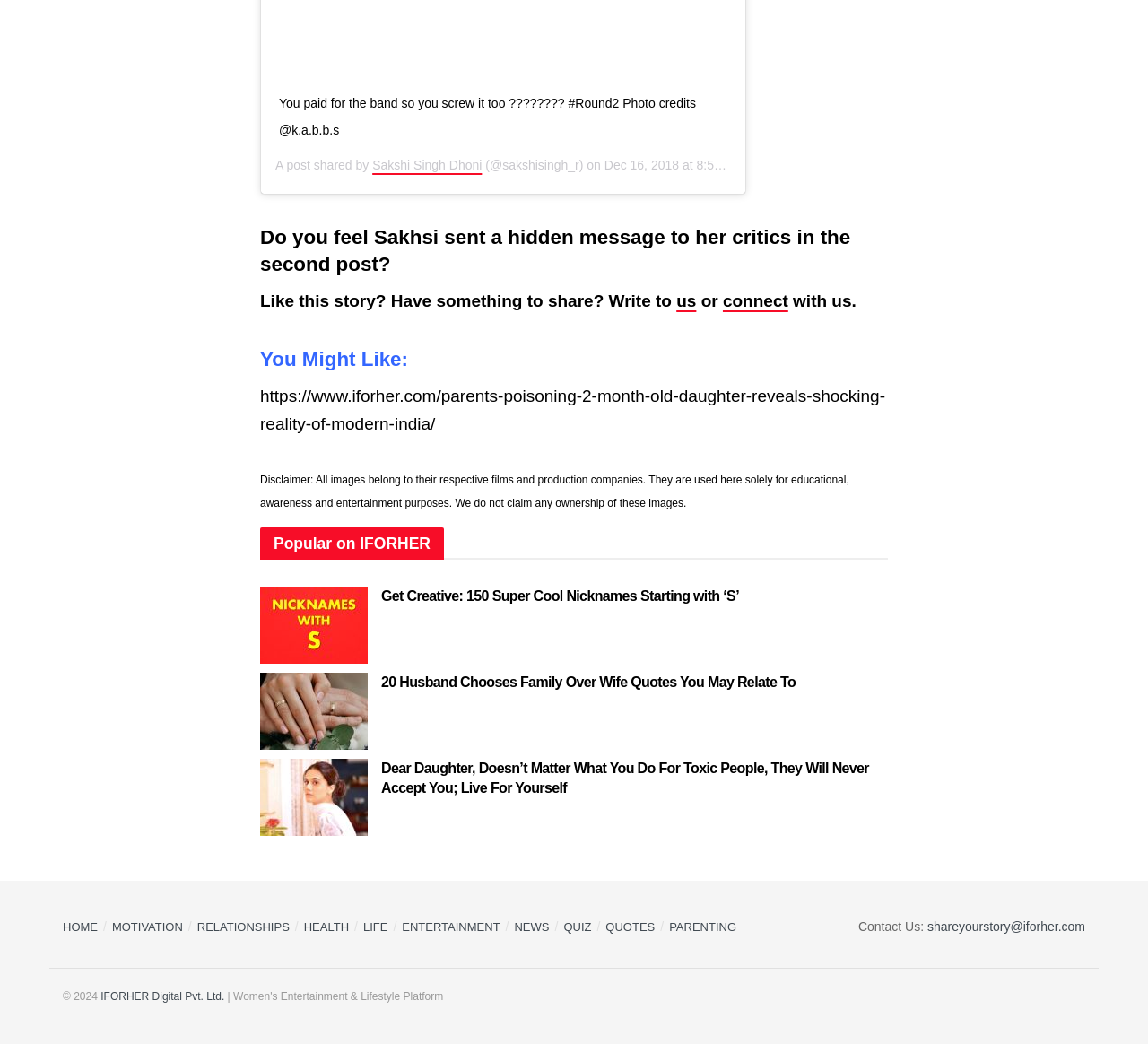How can users contact the website?
Provide a one-word or short-phrase answer based on the image.

Through email